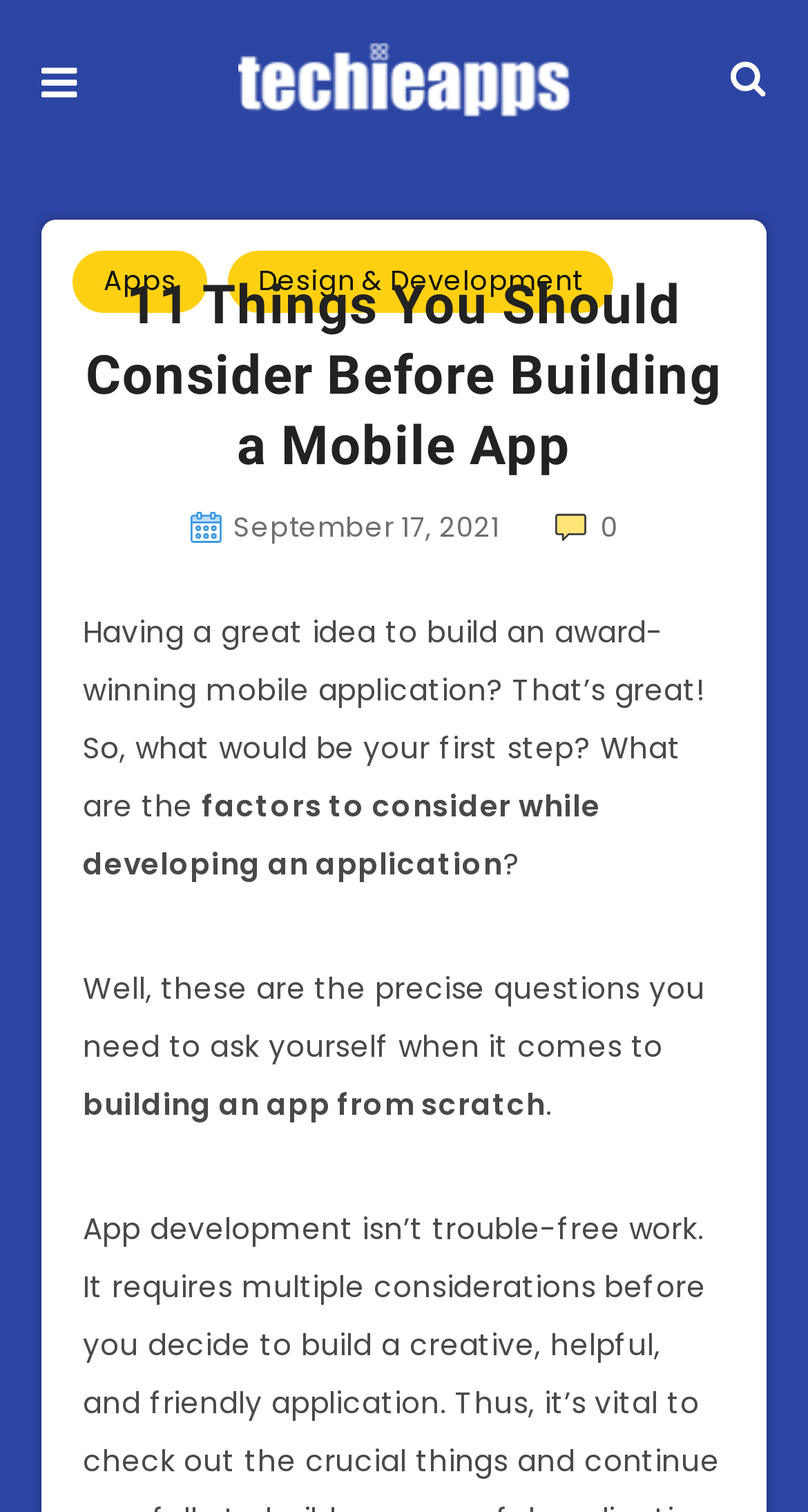Offer a meticulous description of the webpage's structure and content.

The webpage appears to be a blog post or article about mobile app development. At the top left, there is a link to "Techieapps" accompanied by an image with the same name. On the top right, there is a small icon represented by a Unicode character '\uf002'.

Below the icon, there is a header section that contains three links: "Apps", "Design & Development", and a heading that reads "11 Things You Should Consider Before Building a Mobile App". The heading is followed by a publication date and a modified date, both of which are September 17, 2021. There are two small images, one next to the publication date and another next to a "0" link.

The main content of the webpage starts with a paragraph of text that asks questions about building an award-winning mobile application. The text is divided into four sections, with the first section asking about the first step in building an app, the second section asking about factors to consider while developing an application, the third section asking about building an app from scratch, and the fourth section ending with a period.

At the bottom right of the page, there is a link to "Back to top" accompanied by an image with the same name.